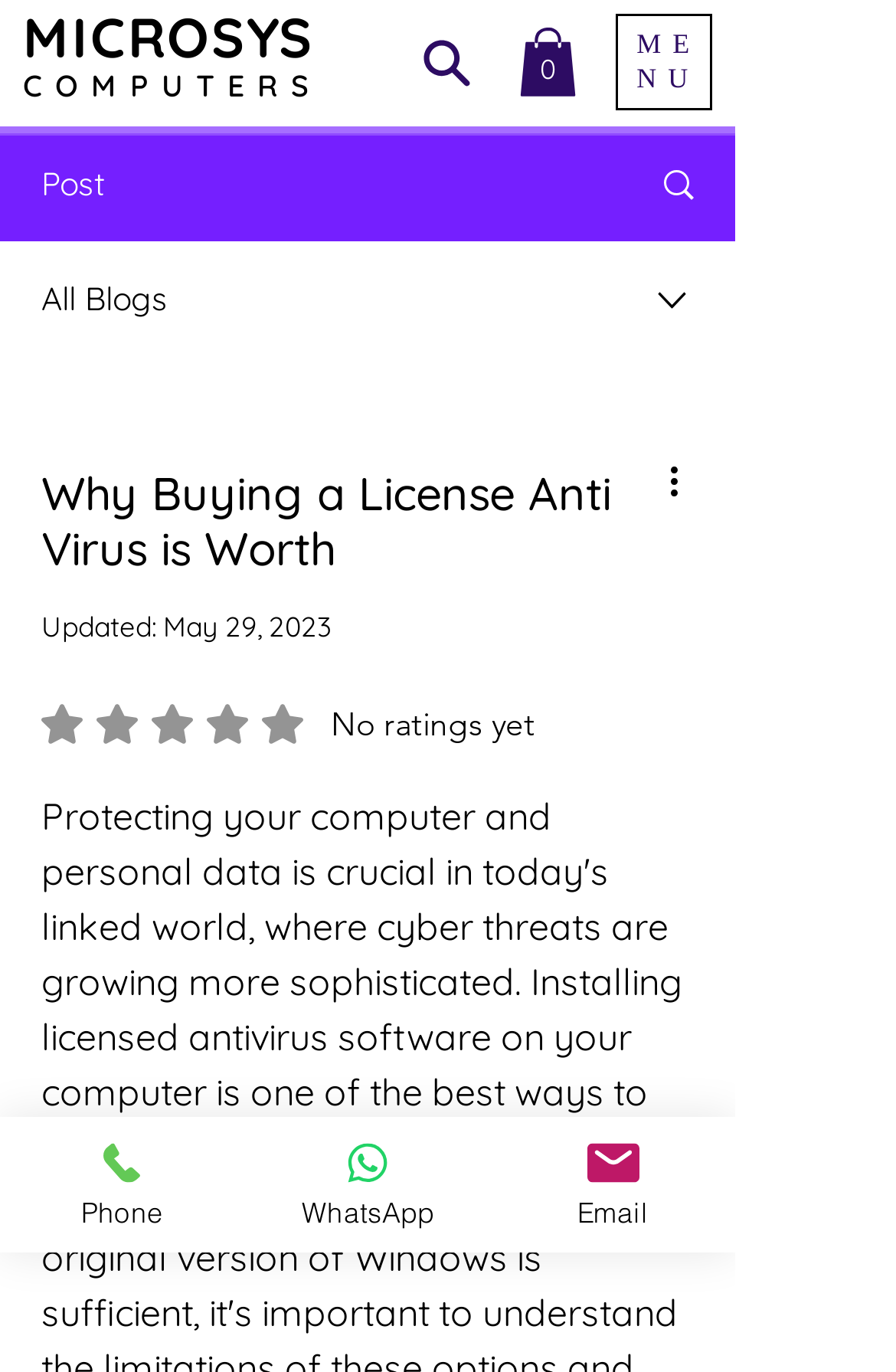What is the date of the latest update?
Using the image, provide a concise answer in one word or a short phrase.

May 29, 2023